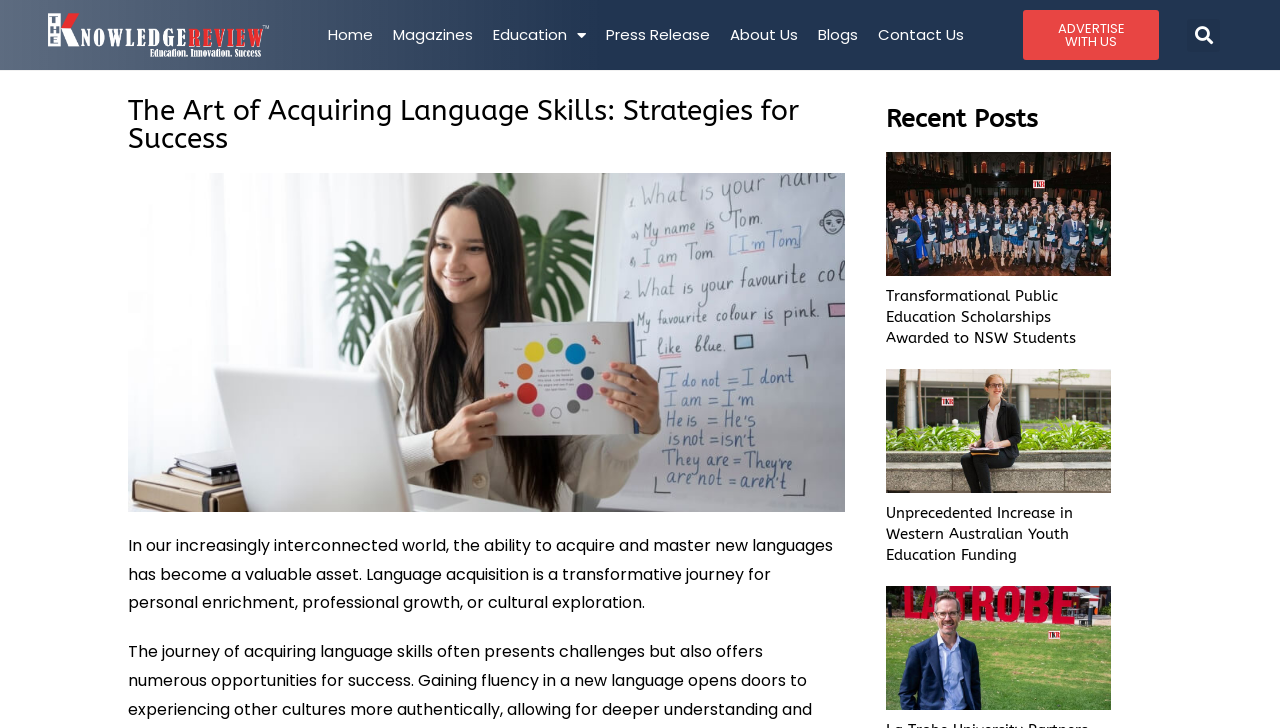Identify the bounding box coordinates of the clickable region to carry out the given instruction: "Click the ADVERTISE WITH US link".

[0.799, 0.014, 0.906, 0.082]